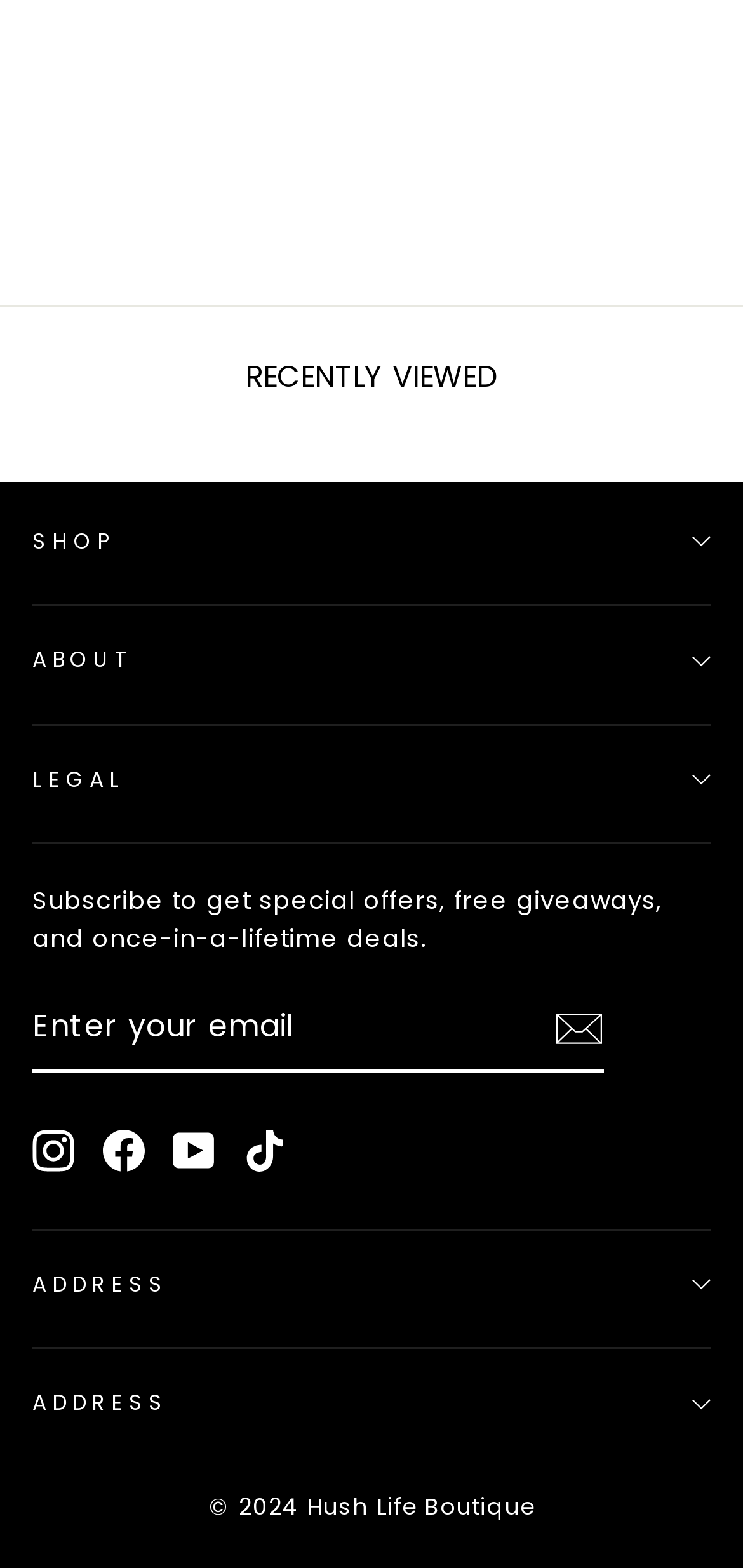Please determine the bounding box coordinates of the area that needs to be clicked to complete this task: 'Click the SHOP button'. The coordinates must be four float numbers between 0 and 1, formatted as [left, top, right, bottom].

[0.044, 0.317, 0.956, 0.373]